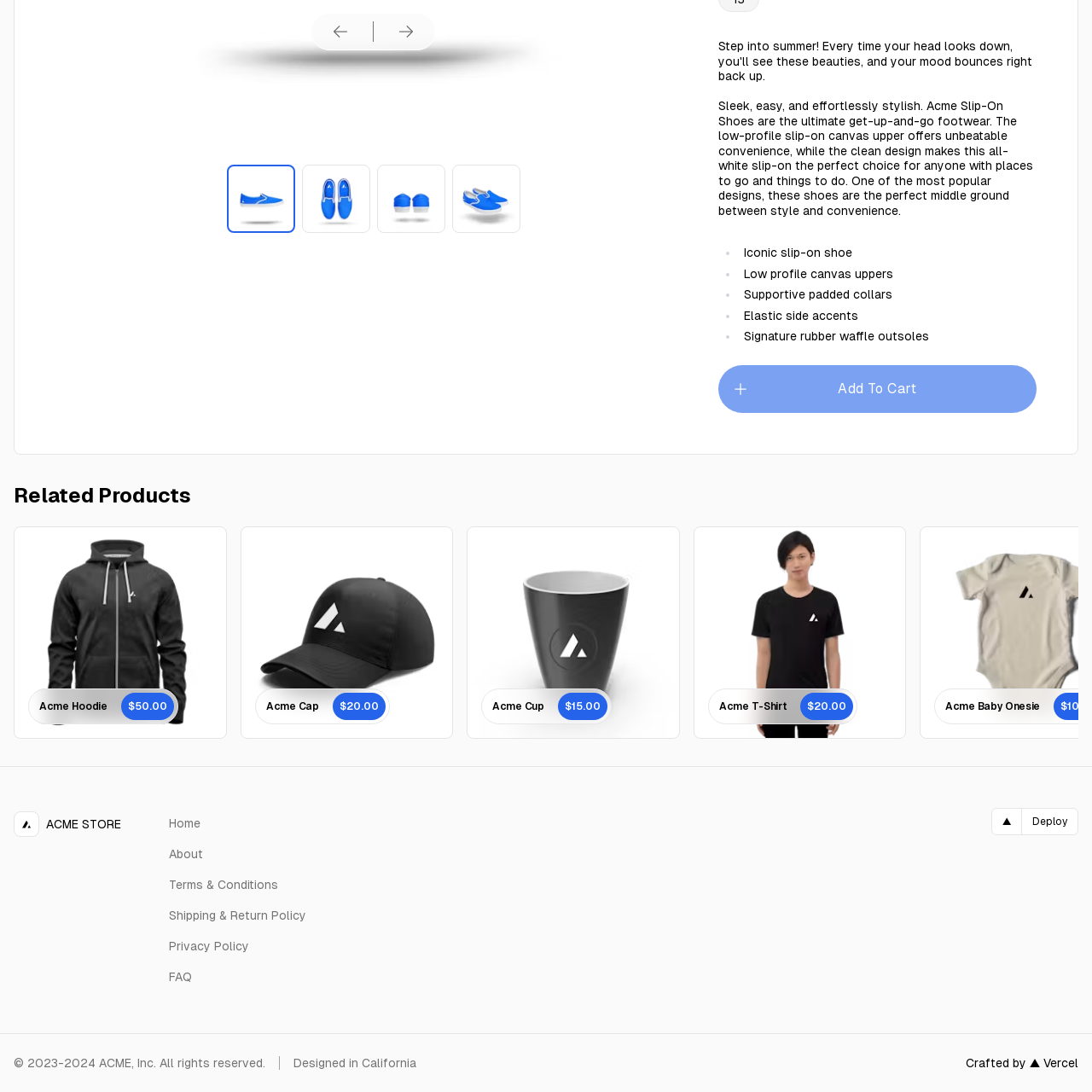Give a detailed caption for the image that is encased within the red bounding box.

The image showcases the "Acme Slip-On Shoes," a stylish footwear option characterized by their sleek design and low-profile canvas upper. These all-white shoes are designed for ultimate convenience, perfect for those on the go. Built with supportive padded collars and elastic side accents, they promise comfort, while their signature rubber waffle outsoles ensure durability and traction. The shoes embody a blend of practicality and modern style, making them an ideal choice for casual wear and everyday adventures.